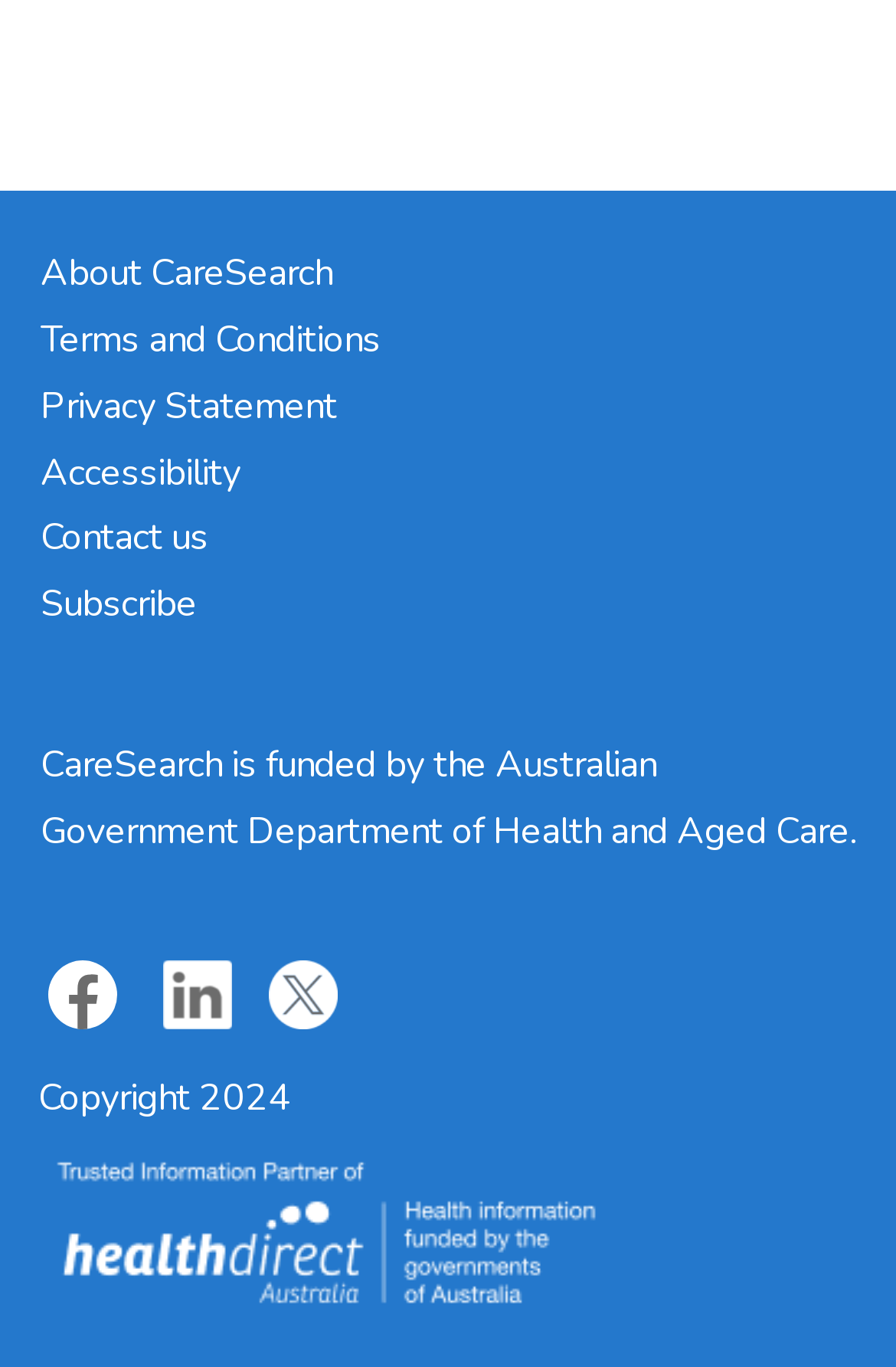Please identify the bounding box coordinates of the element's region that should be clicked to execute the following instruction: "Contact us". The bounding box coordinates must be four float numbers between 0 and 1, i.e., [left, top, right, bottom].

[0.045, 0.375, 0.232, 0.412]